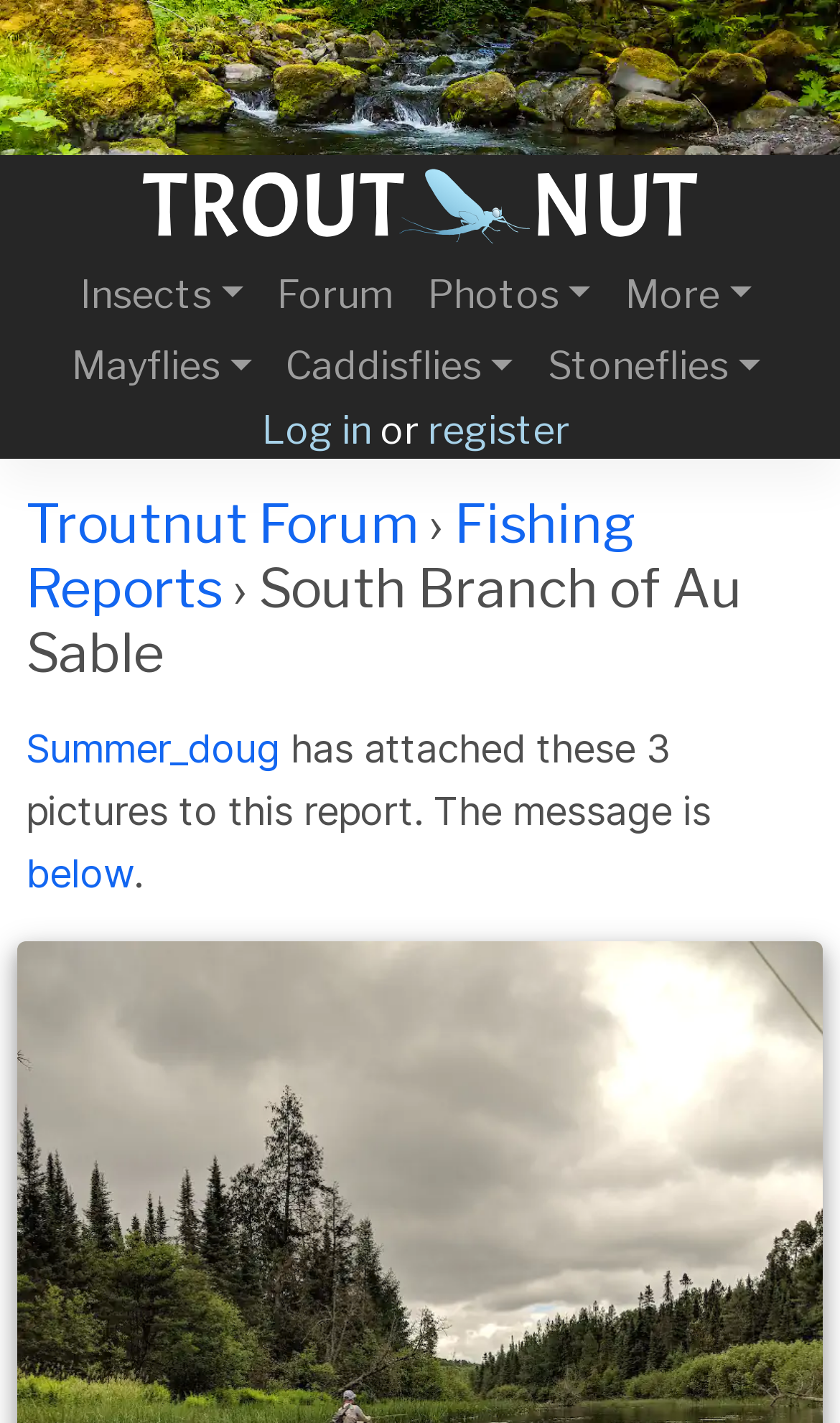What type of insects are mentioned on the webpage?
From the image, provide a succinct answer in one word or a short phrase.

Mayflies, Caddisflies, Stoneflies